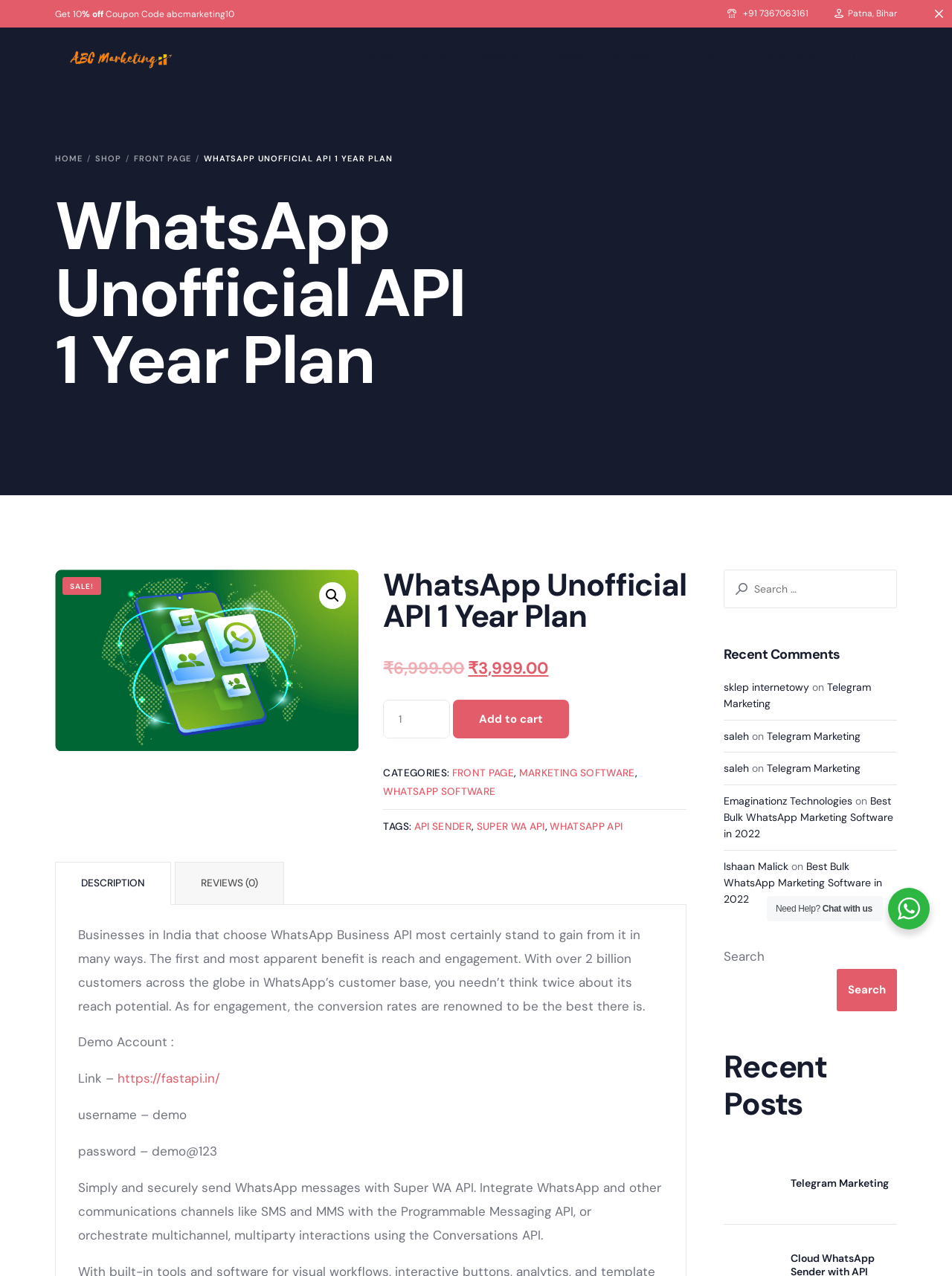What is the original price of the WhatsApp Unofficial API 1 Year Plan?
Carefully examine the image and provide a detailed answer to the question.

The original price can be found in the product description section, where it says 'Original price was: ₹6,999.00'.